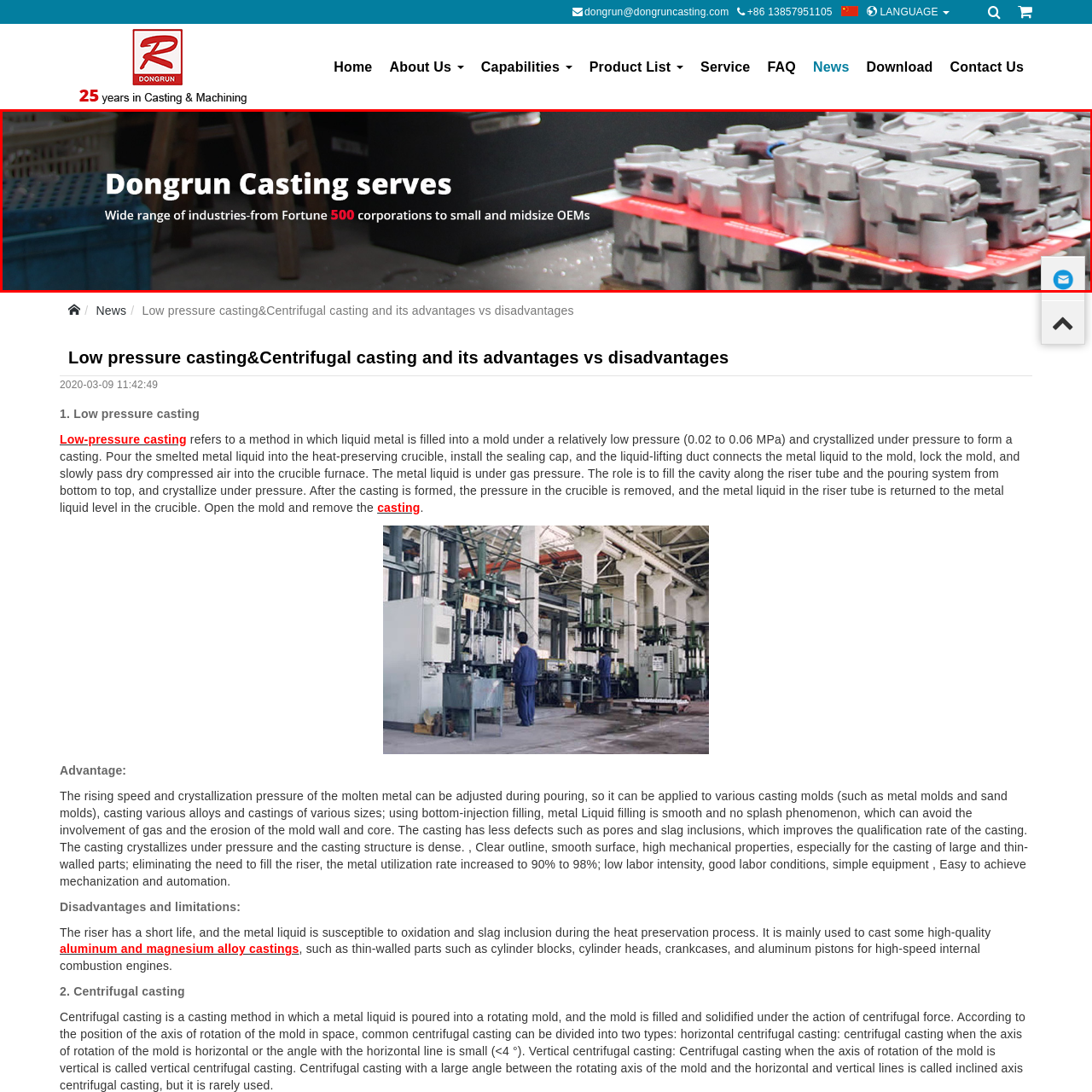Observe the image enclosed by the red rectangle, then respond to the question in one word or phrase:
What is visible in the background of the banner?

A blurred workshop setting